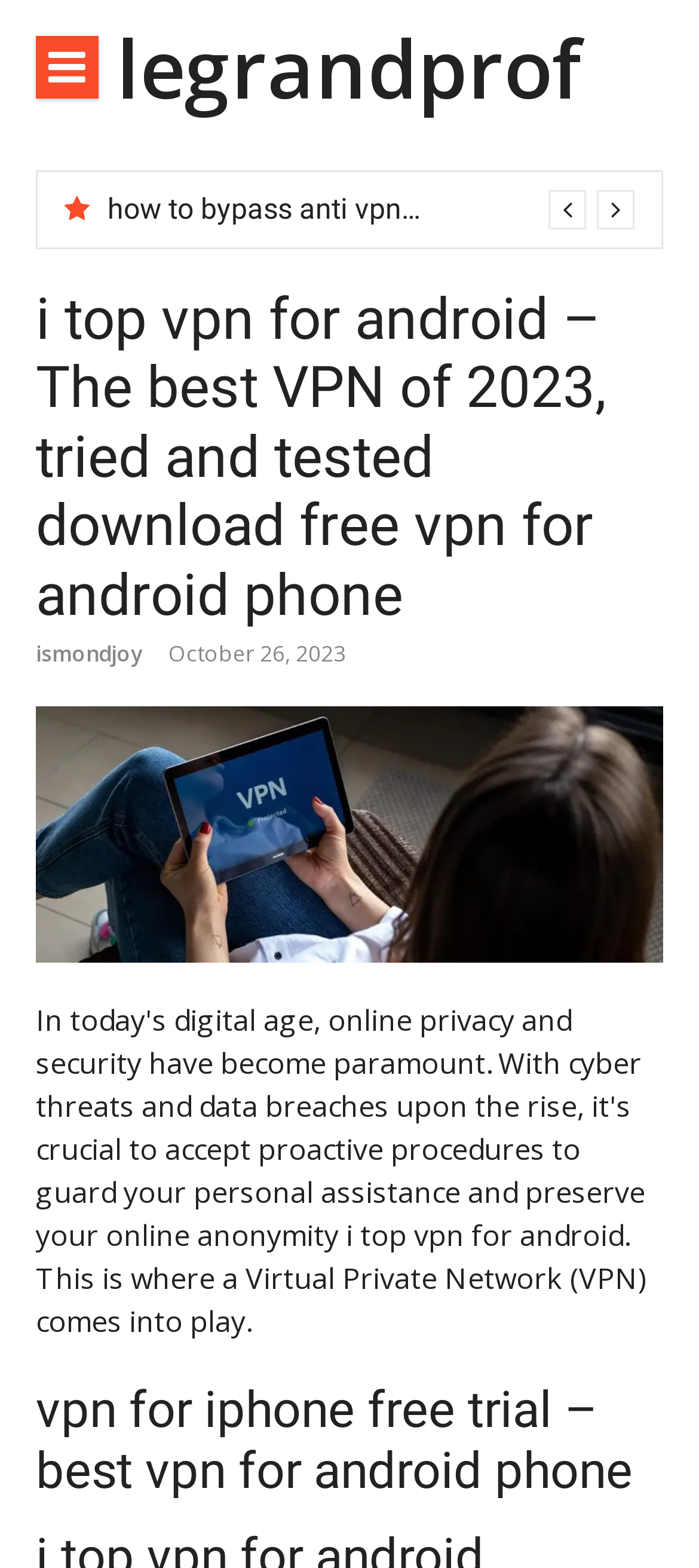Can you find and provide the main heading text of this webpage?

i top vpn for android – The best VPN of 2023, tried and tested download free vpn for android phone